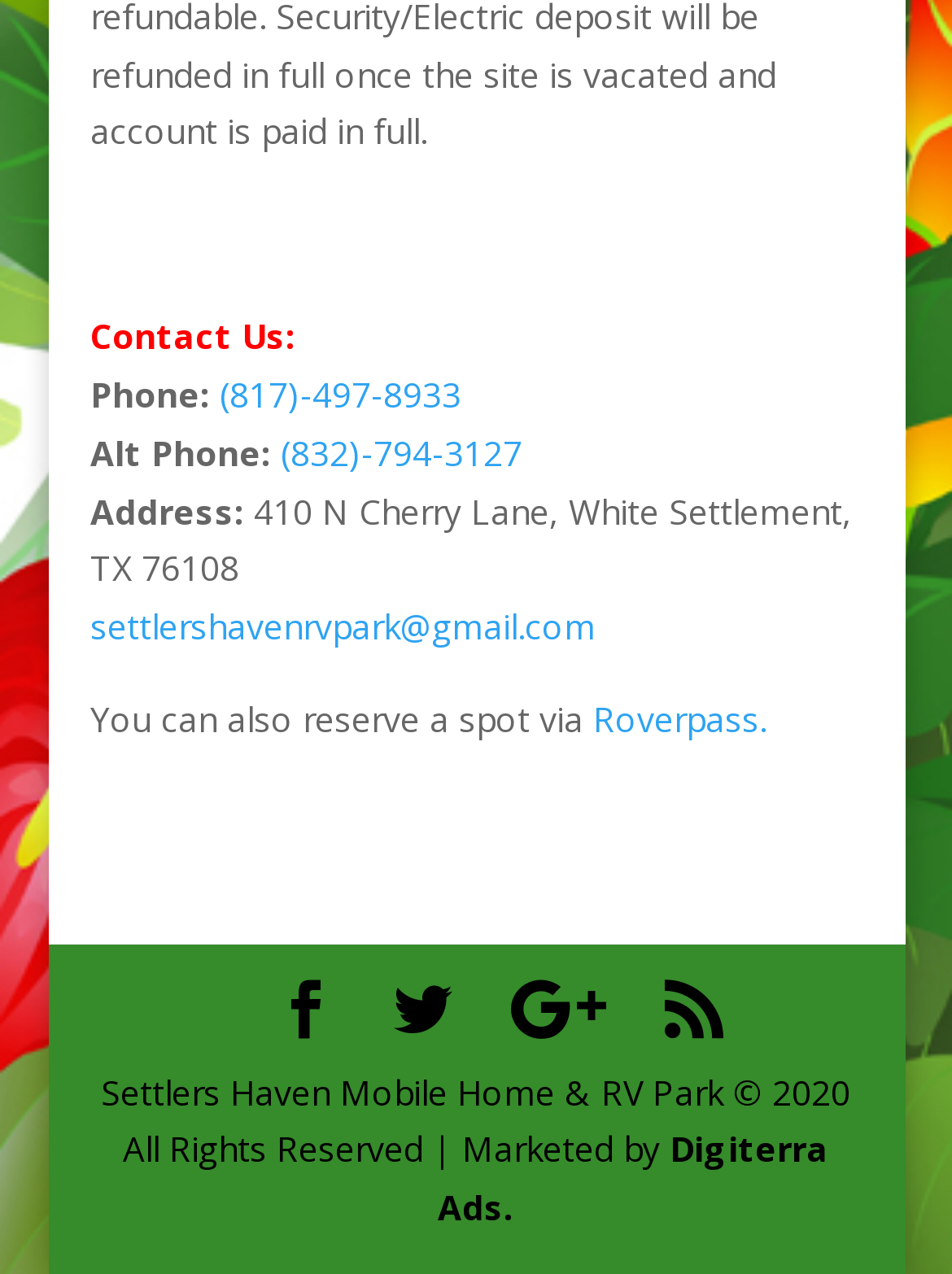Using the webpage screenshot, find the UI element described by Digiterra Ads.. Provide the bounding box coordinates in the format (top-left x, top-left y, bottom-right x, bottom-right y), ensuring all values are floating point numbers between 0 and 1.

[0.46, 0.884, 0.87, 0.966]